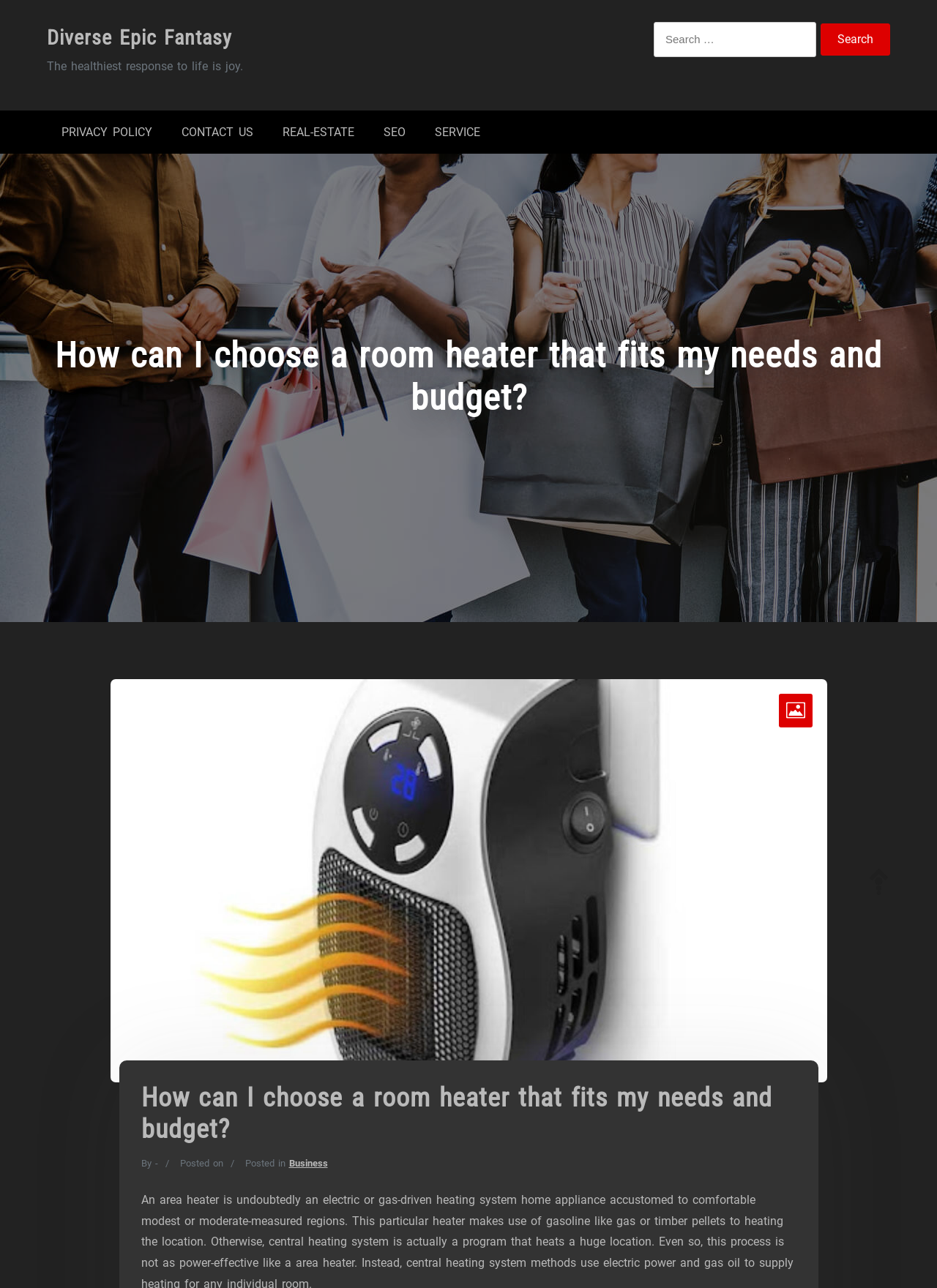Identify and provide the main heading of the webpage.

How can I choose a room heater that fits my needs and budget?